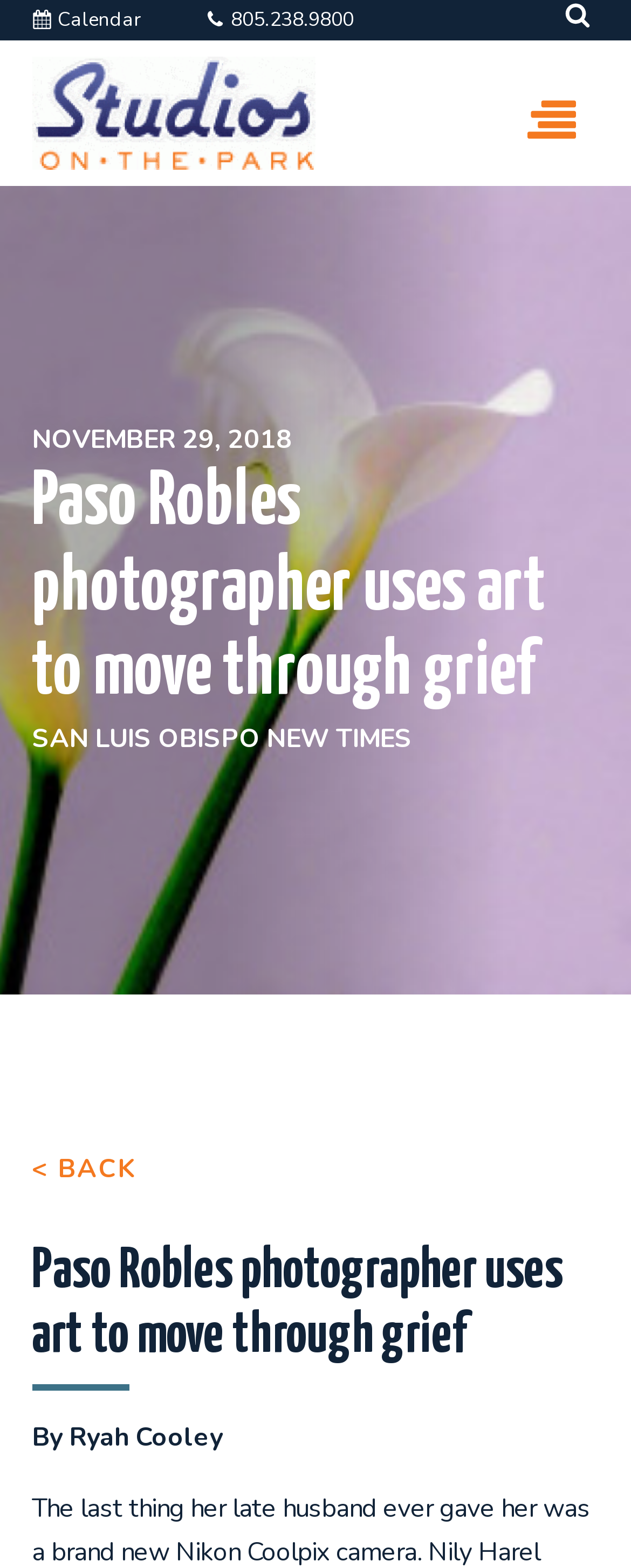Determine the bounding box coordinates in the format (top-left x, top-left y, bottom-right x, bottom-right y). Ensure all values are floating point numbers between 0 and 1. Identify the bounding box of the UI element described by: 805.238.9800

[0.324, 0.002, 0.56, 0.023]